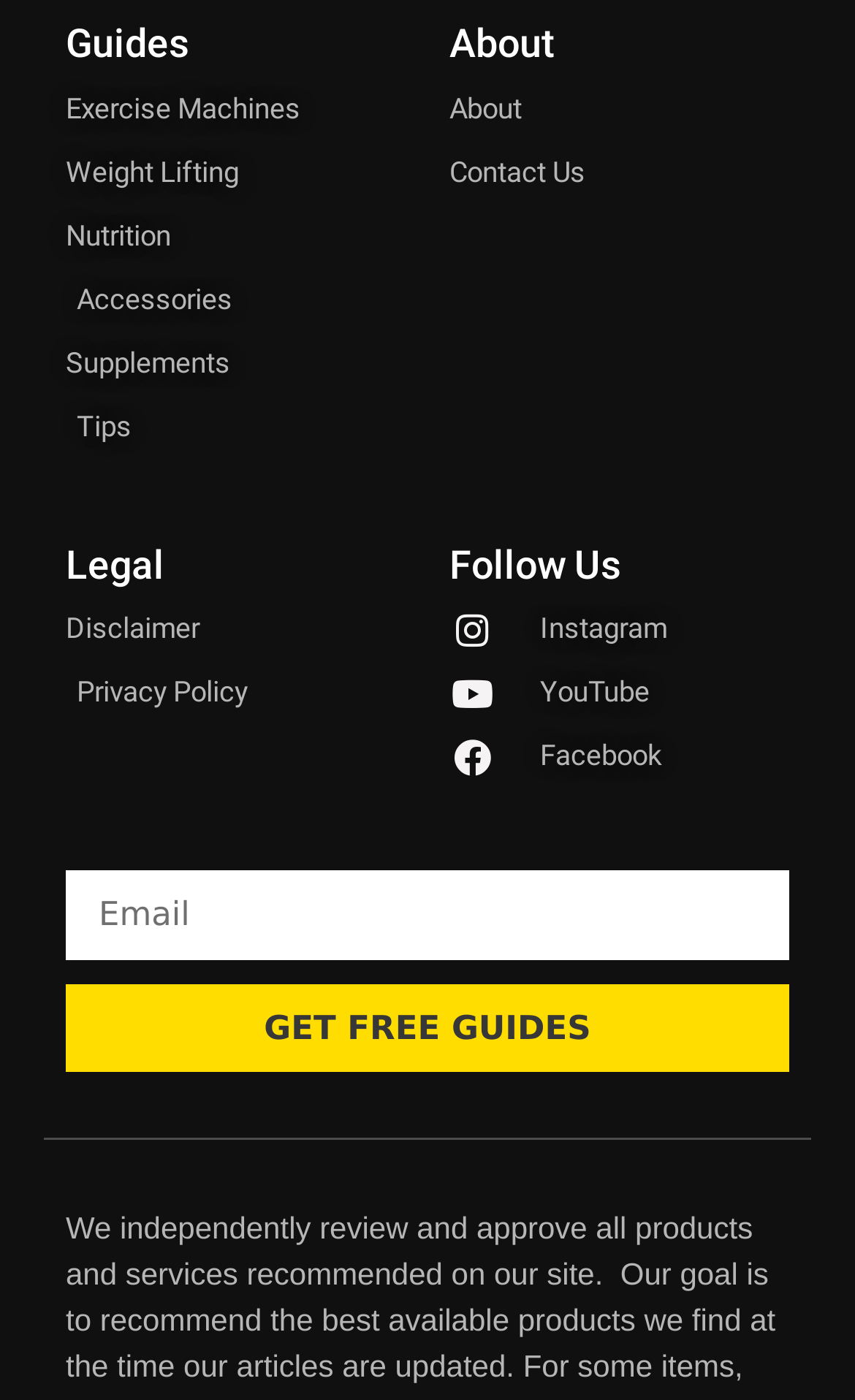Find the bounding box of the web element that fits this description: "Exercise Machines".

[0.077, 0.059, 0.474, 0.097]